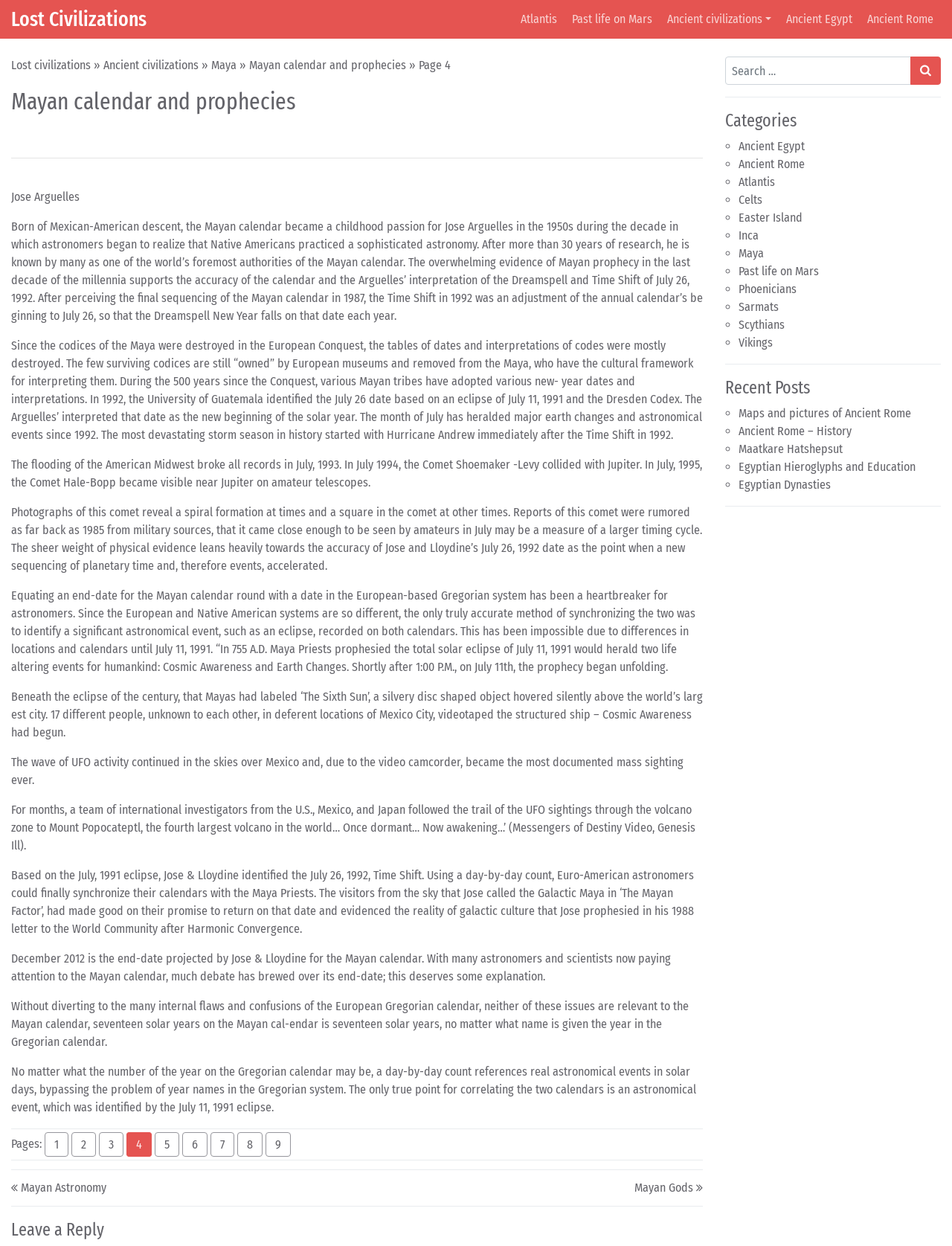What is the name of the volcano mentioned in the article?
Answer the question with as much detail as possible.

The answer can be found in the article section of the webpage, where it is written 'For months, a team of international investigators from the U.S., Mexico, and Japan followed the trail of the UFO sightings through the volcano zone to Mount Popocateptl, the fourth largest volcano in the world…' The name of the volcano is explicitly mentioned as Mount Popocateptl.